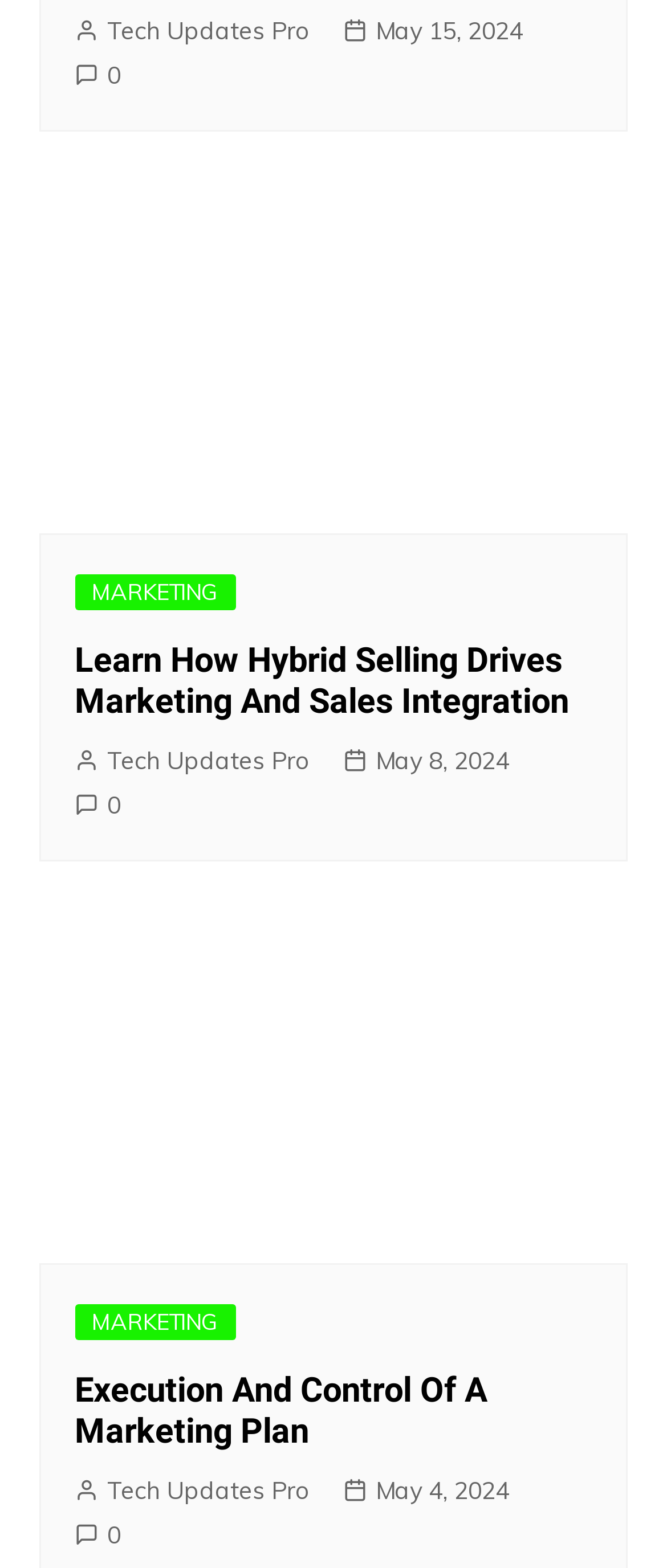Locate the bounding box coordinates of the element you need to click to accomplish the task described by this instruction: "browse the 'May 15, 2024' news".

[0.515, 0.008, 0.784, 0.032]